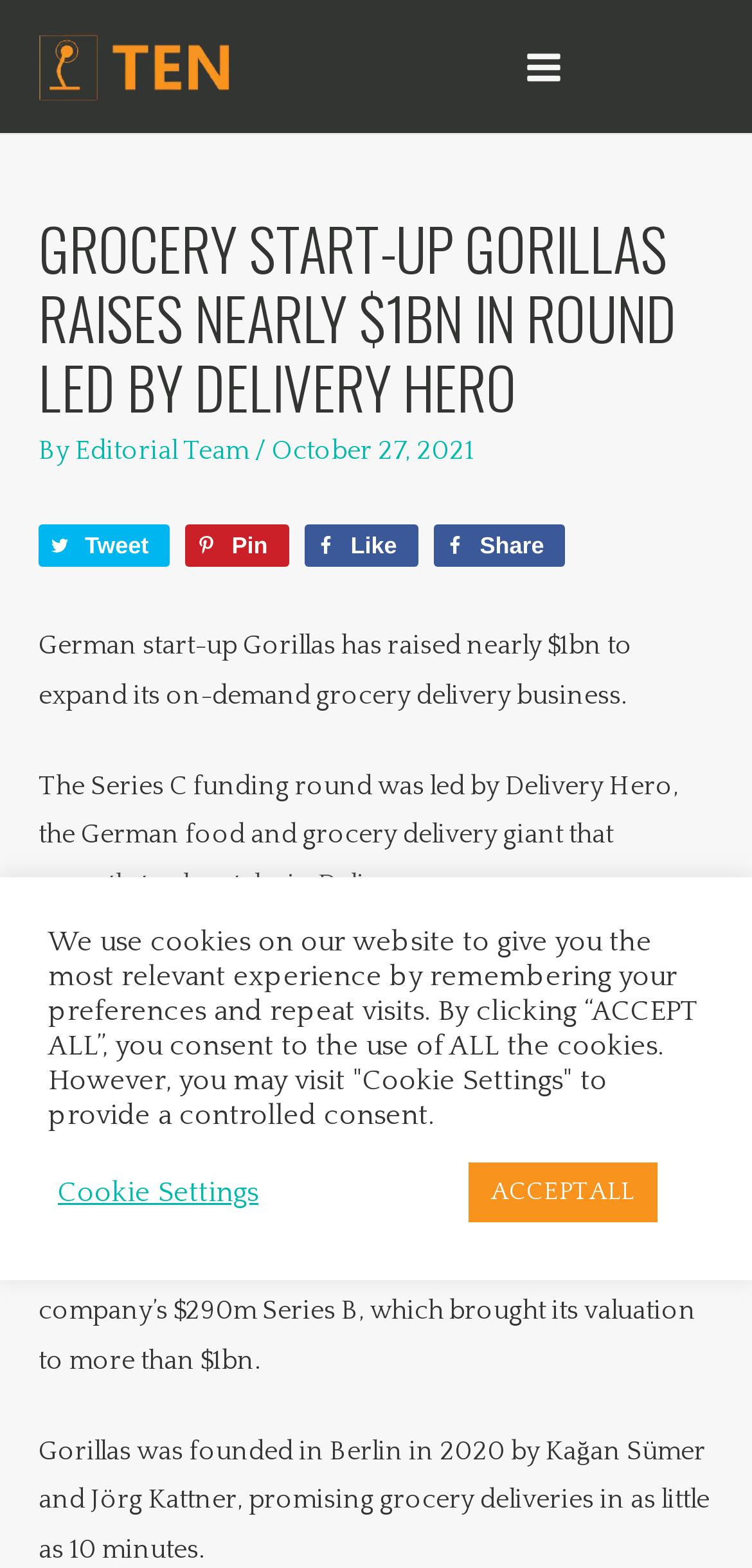Locate the bounding box coordinates of the region to be clicked to comply with the following instruction: "Read more about the Editorial Team". The coordinates must be four float numbers between 0 and 1, in the form [left, top, right, bottom].

[0.1, 0.277, 0.338, 0.297]